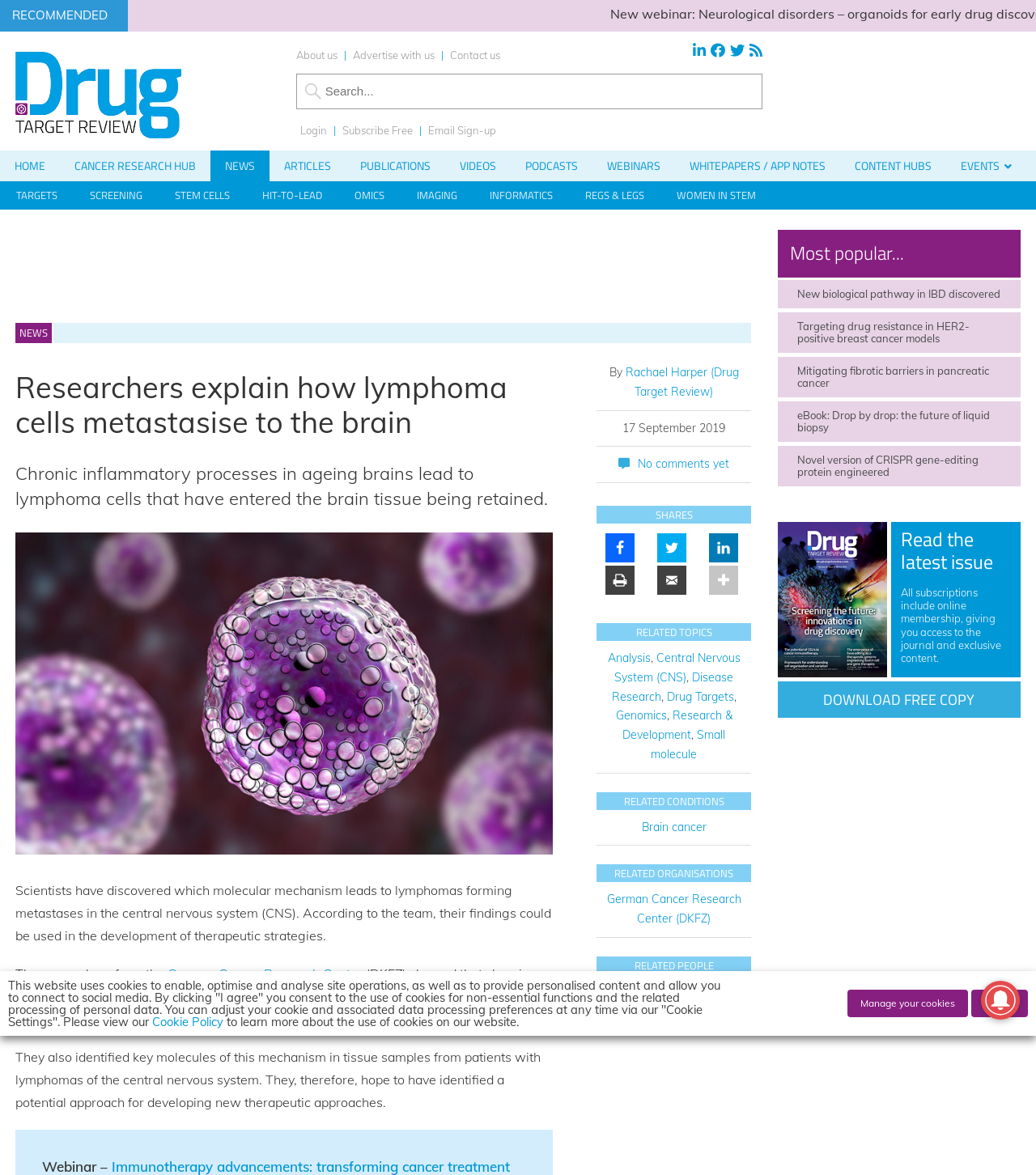What is the date of the news article?
Refer to the image and offer an in-depth and detailed answer to the question.

I found this answer by looking at the text '17 September 2019' which is located below the author's name, indicating the date of publication of the news article.